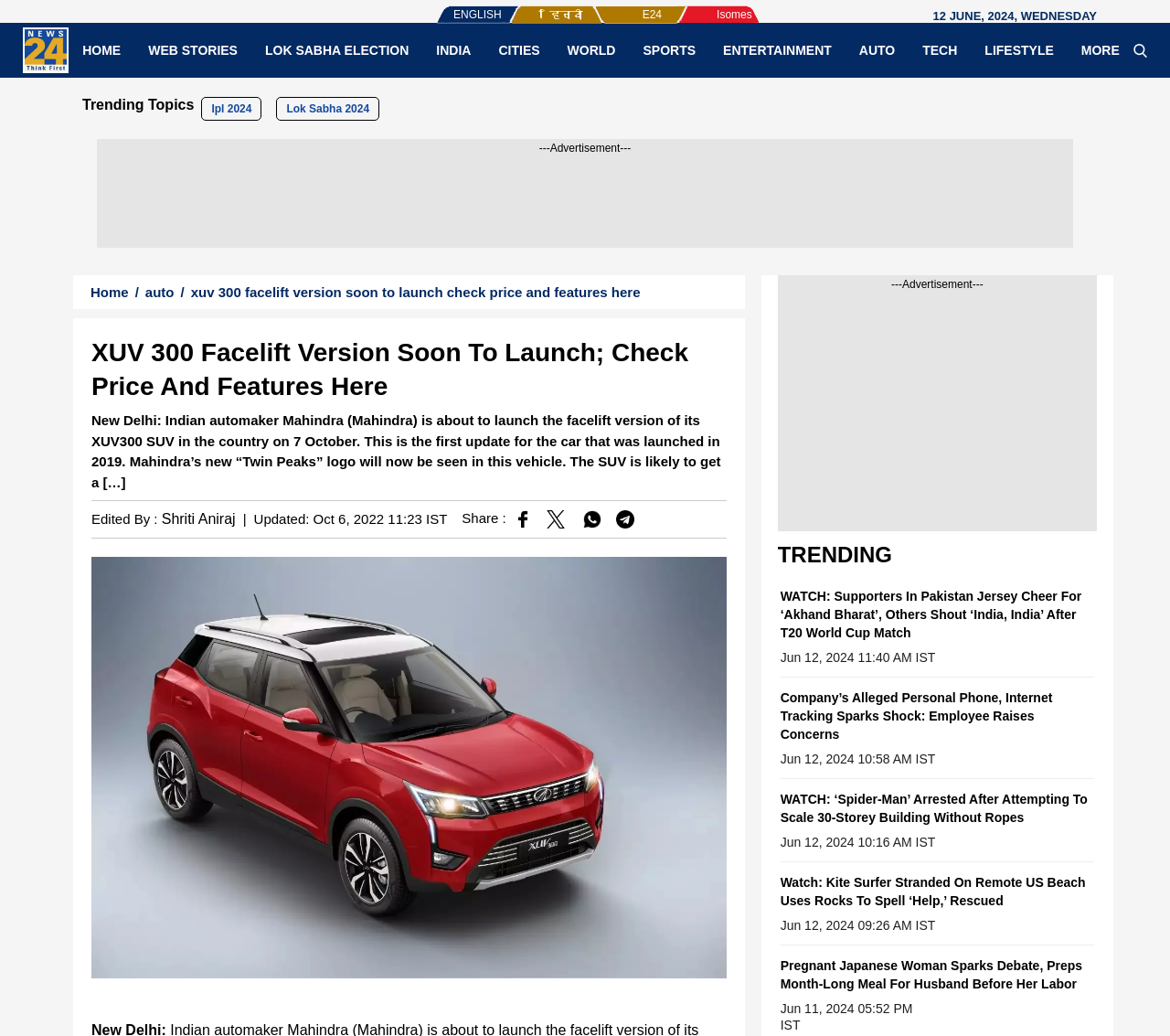Locate the bounding box coordinates of the clickable area to execute the instruction: "Watch the video 'WATCH: Supporters In Pakistan Jersey Cheer For ‘Akhand Bharat’, Others Shout ‘India, India’ After T20 World Cup Match'". Provide the coordinates as four float numbers between 0 and 1, represented as [left, top, right, bottom].

[0.667, 0.569, 0.924, 0.627]